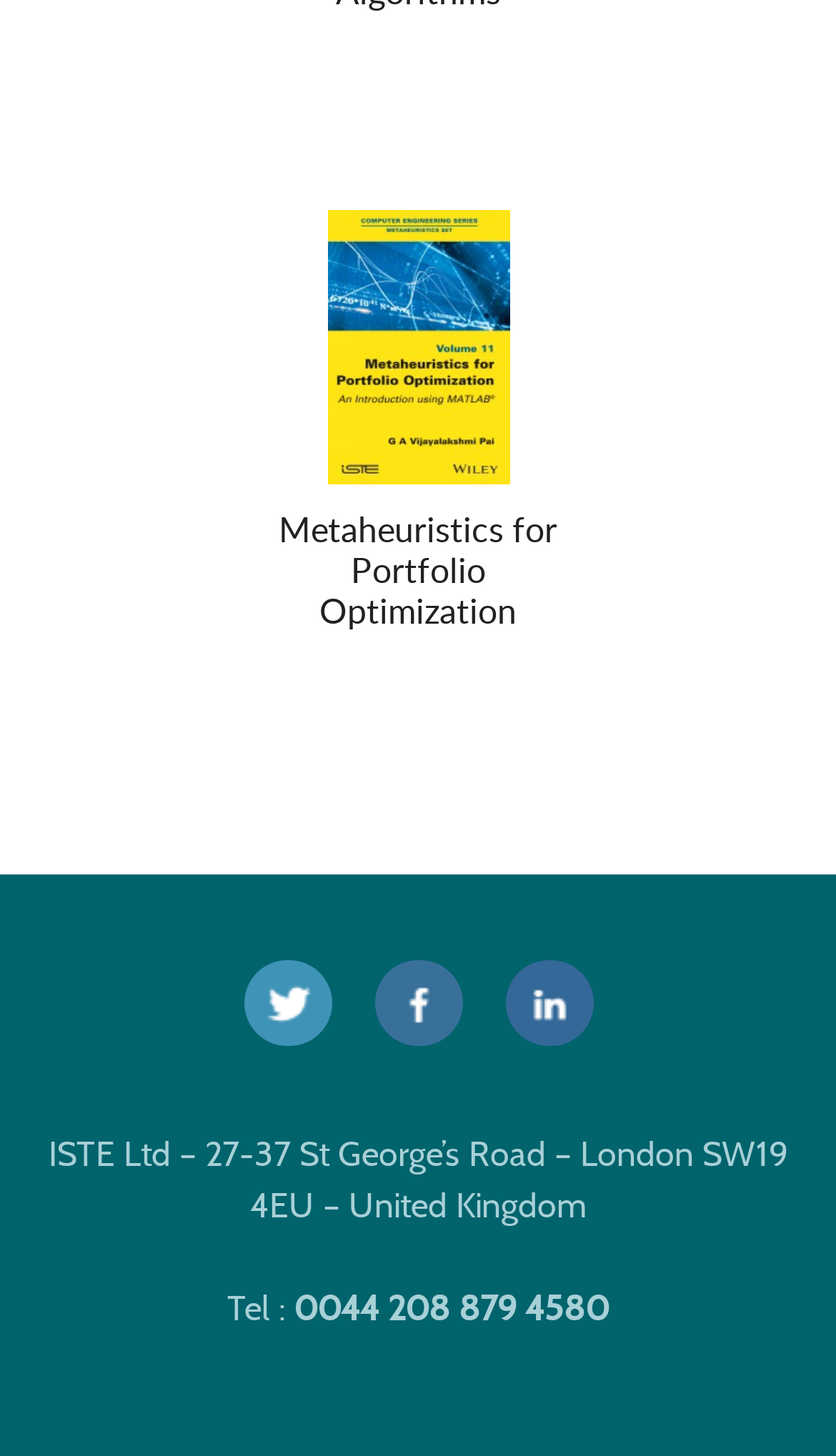What is the topic of the link at the top of the webpage?
Can you offer a detailed and complete answer to this question?

I found a link element at the top of the webpage with the text 'Metaheuristics for Portfolio Optimization', indicating that the topic of the link is related to portfolio optimization.